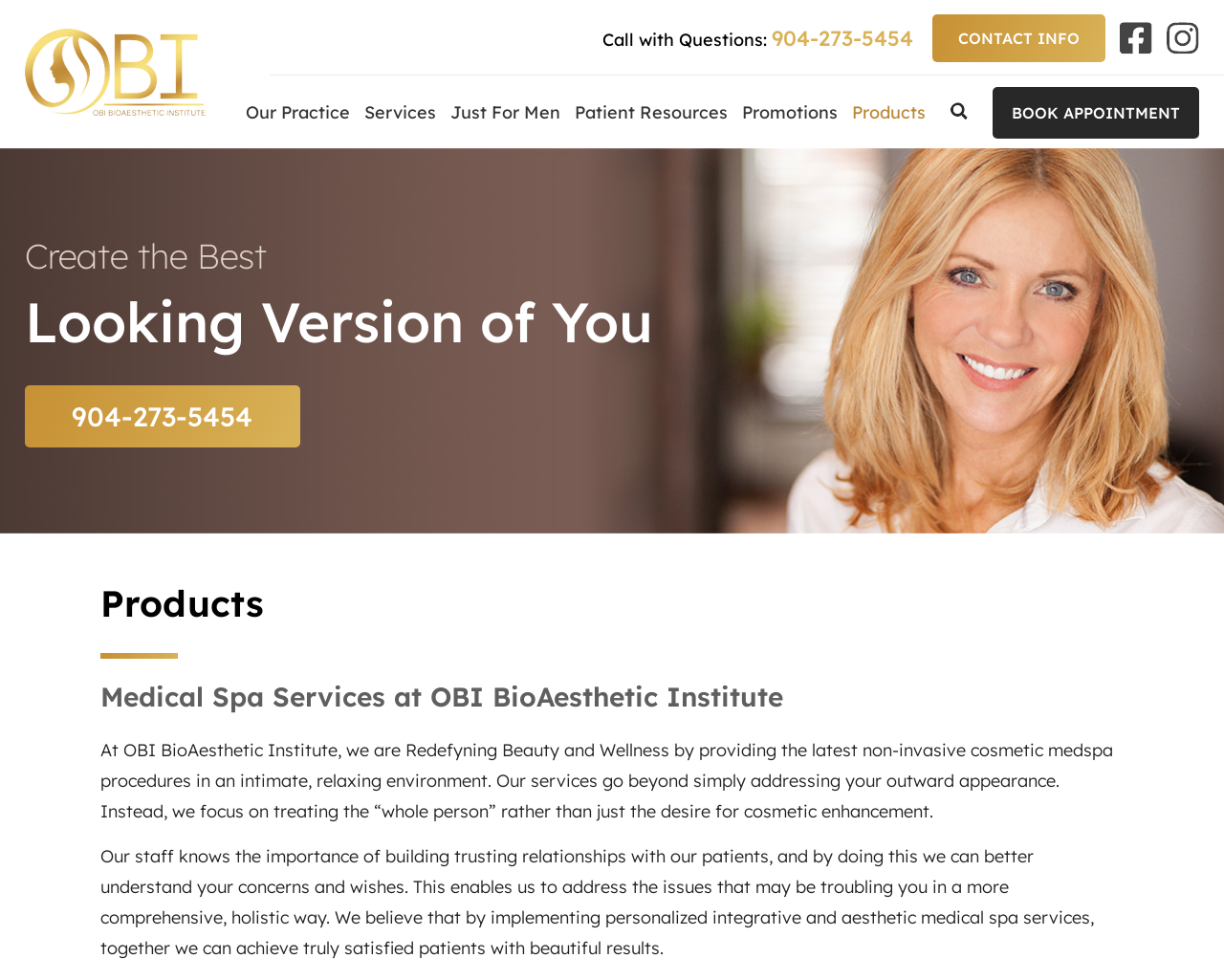Refer to the image and provide a thorough answer to this question:
What is the phone number to call with questions?

I found the phone number by looking at the top section of the webpage, where it says 'Call with Questions:' and provides the phone number 904-273-5454.